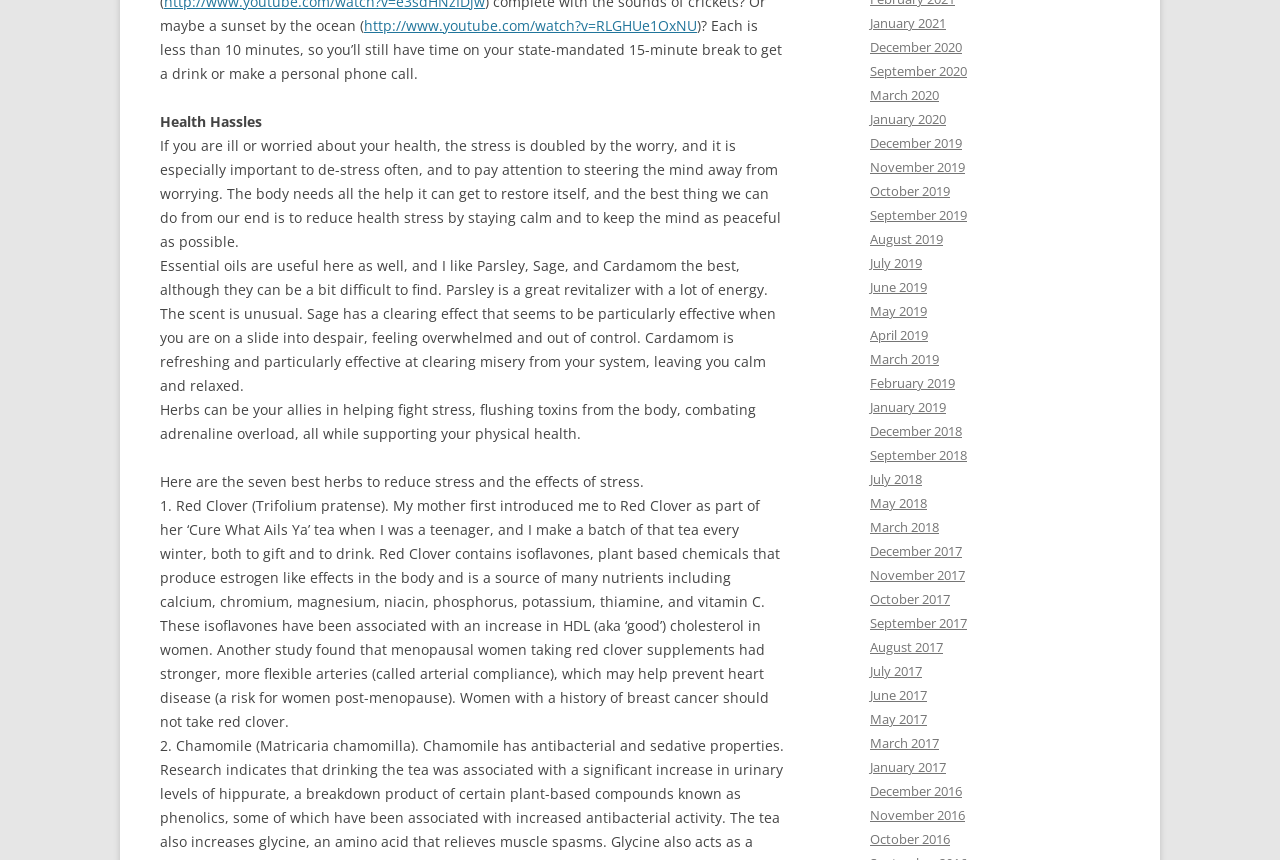Locate the bounding box coordinates of the area that needs to be clicked to fulfill the following instruction: "Click the link to watch a YouTube video". The coordinates should be in the format of four float numbers between 0 and 1, namely [left, top, right, bottom].

[0.284, 0.018, 0.545, 0.04]